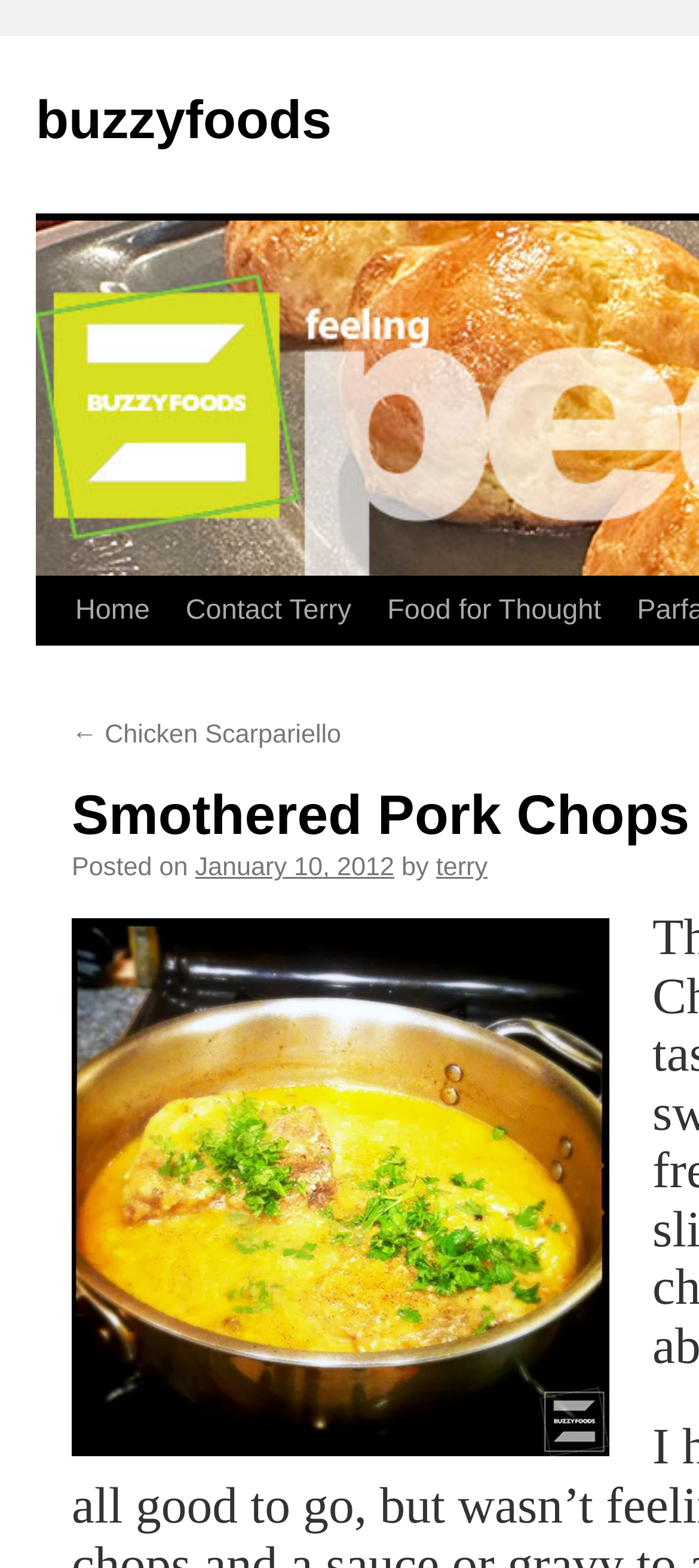Could you determine the bounding box coordinates of the clickable element to complete the instruction: "contact Terry"? Provide the coordinates as four float numbers between 0 and 1, i.e., [left, top, right, bottom].

[0.24, 0.368, 0.528, 0.412]